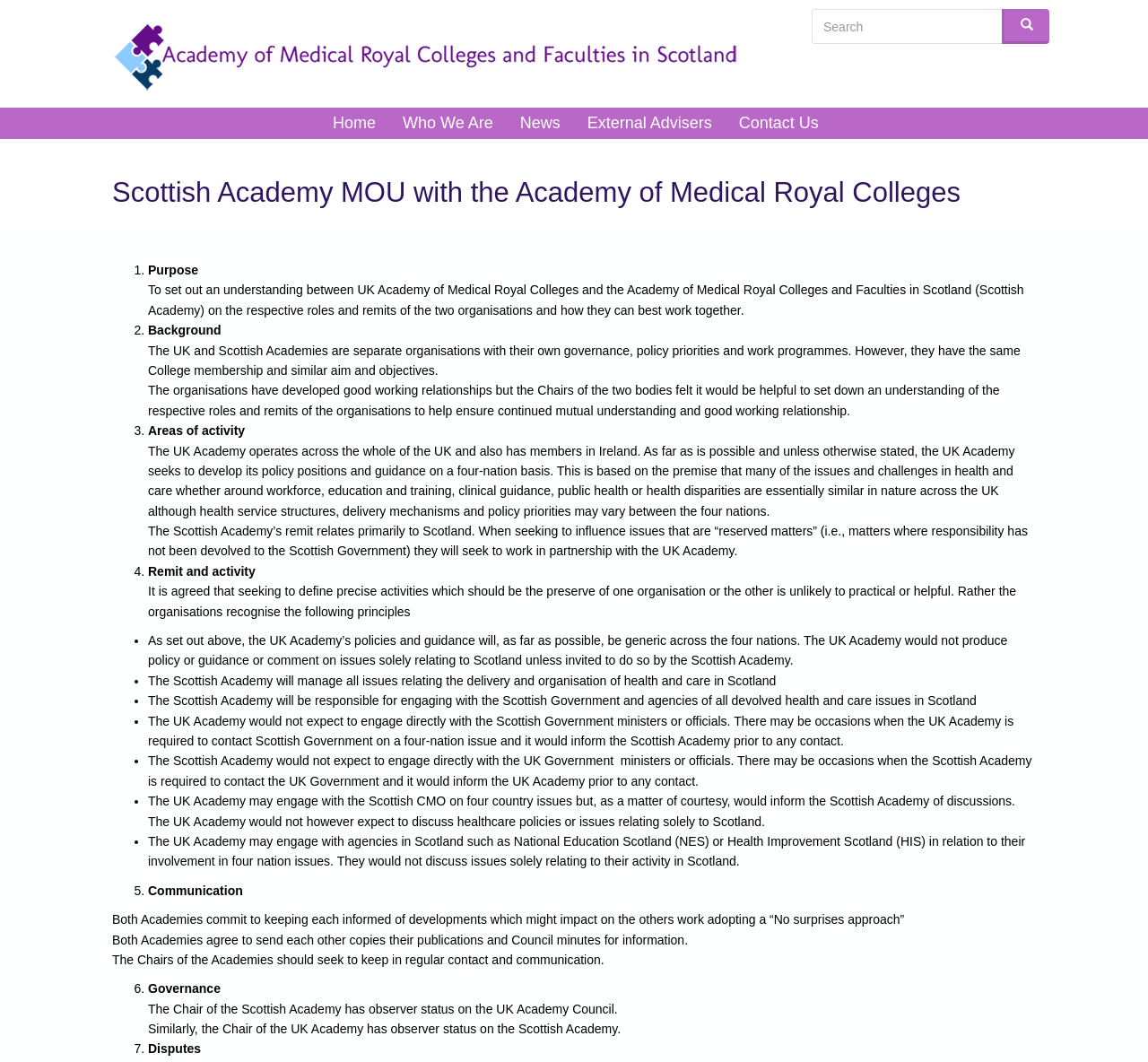Provide an in-depth caption for the contents of the webpage.

This webpage is about the Memorandum of Understanding (MOU) between the Scottish Academy and the Academy of Medical Royal Colleges. At the top, there is a link to "Skip to main content" and a search form with a text box and a search button. Below the search form, there are five main navigation links: "Home", "Who We Are", "News", "External Advisers", and "Contact Us".

The main content of the page is divided into seven sections, each with a numbered heading. The first section, "Purpose", explains the reason for the MOU. The second section, "Background", provides context for the agreement. The third section, "Areas of activity", describes the scope of the two academies' work. The fourth section, "Remit and activity", outlines the principles guiding the academies' activities. The fifth section, "Communication", discusses the importance of keeping each other informed. The sixth section, "Governance", explains the observer status of the chairs of the two academies on each other's councils. The seventh and final section, "Disputes", is not elaborated on.

Throughout the page, there are several paragraphs of text explaining the details of the MOU. The text is organized into numbered lists and subheadings, making it easy to follow. There are no images on the page.